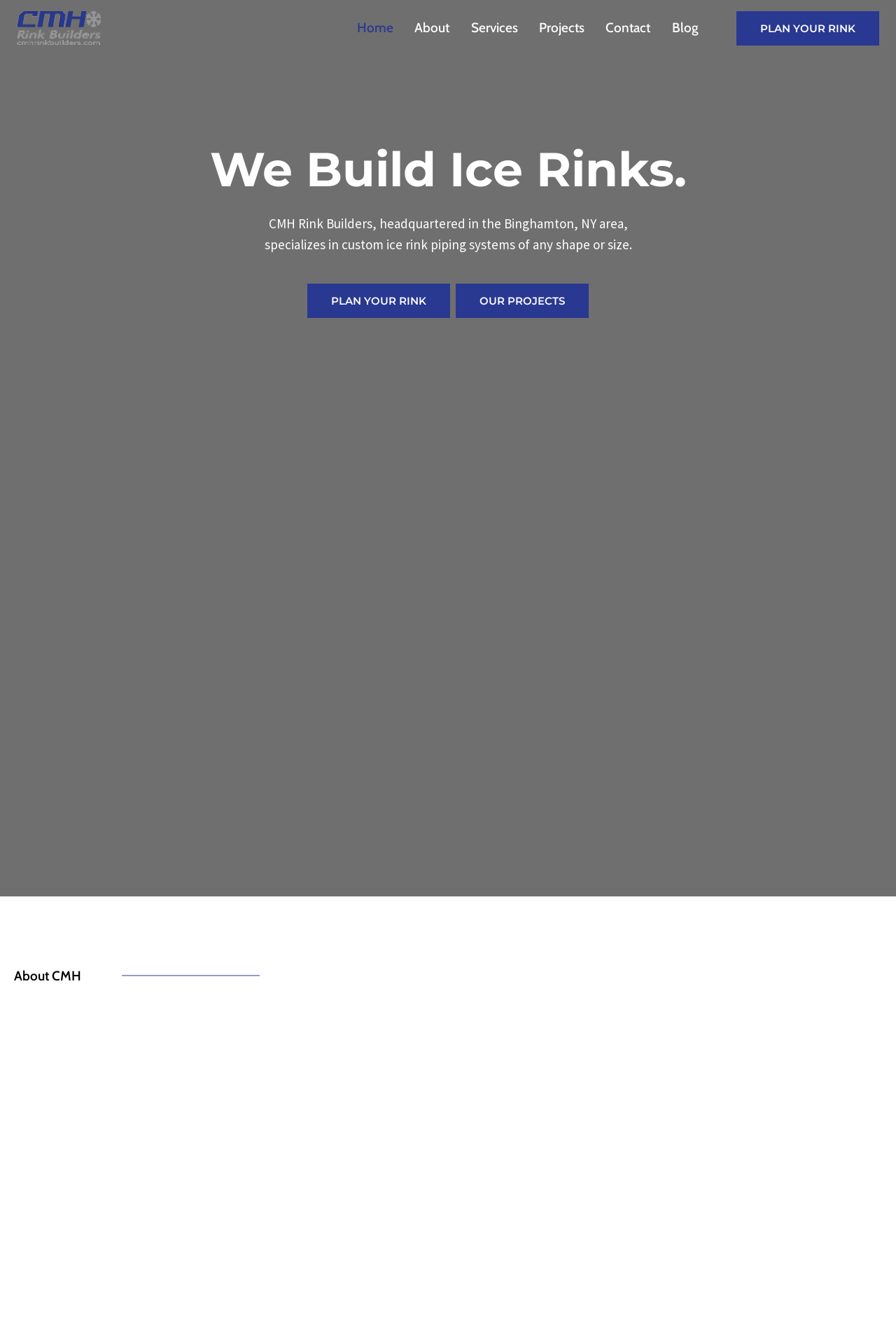Create a detailed description of the webpage's content and layout.

The webpage is about CMH Rink Builders, a company that specializes in building ice rinks. At the top left corner, there is a logo and a link to the company's homepage, accompanied by a navigation menu with links to various sections of the website, including Home, About, Services, Projects, Contact, and Blog.

Below the navigation menu, there is a prominent call-to-action button "PLAN YOUR RINK" with a heading that reads "We Build Ice Rinks." This section also includes a brief description of the company, stating that it is headquartered in Binghamton, NY, and specializes in custom ice rink piping systems.

To the right of this section, there are two links: "PLAN YOUR RINK" and "OUR PROJECTS." Further down, there is a heading "About CMH" followed by a horizontal separator line. Below the separator, there is a brief text stating that the company provides services across North America.

On the right side of the page, there is a figure, likely an image, and a heading "CHECK OUT OUR PORTABLE RINK SYSTEMS!" with a link to "PORTABLE RINKS" at the bottom of the page. Overall, the webpage is focused on promoting CMH Rink Builders' services and expertise in building ice rinks.